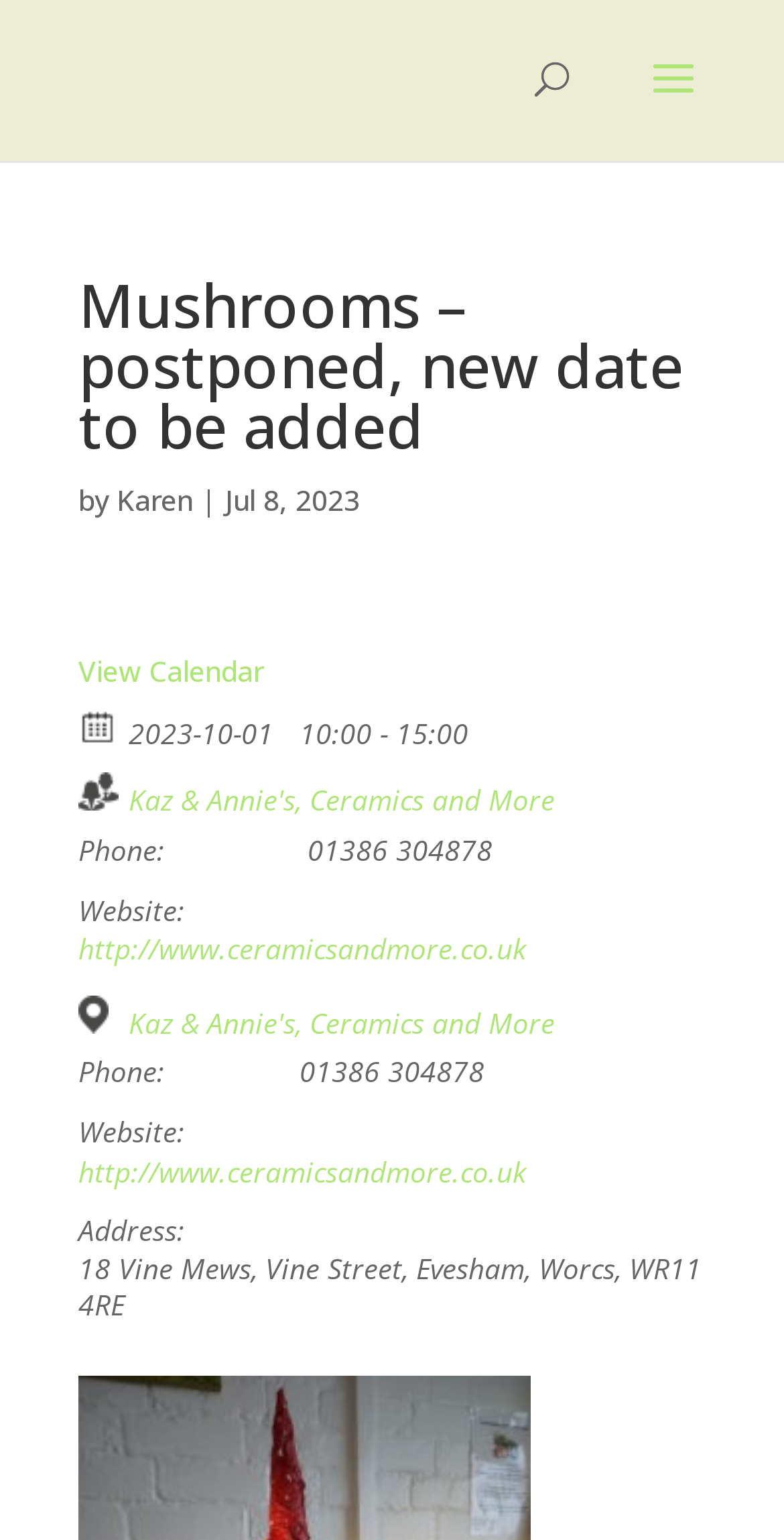What is the phone number of the organizer?
Based on the content of the image, thoroughly explain and answer the question.

The phone number of the organizer is '01386 304878' which is obtained from the 'Organizers' section of the webpage, specifically from the text '01386 304878'.